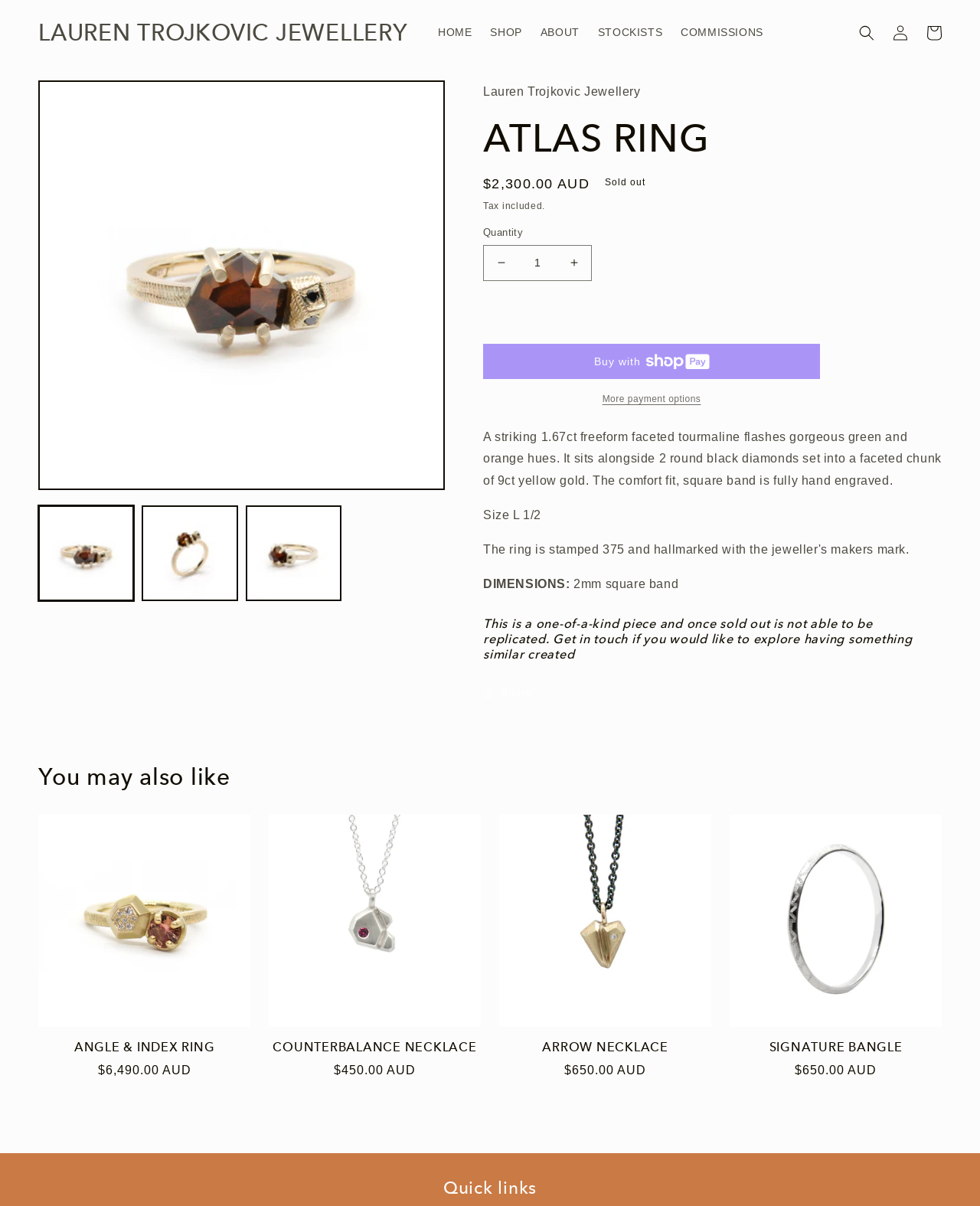Predict the bounding box of the UI element that fits this description: "Increase quantity for ATLAS RING".

[0.568, 0.203, 0.603, 0.233]